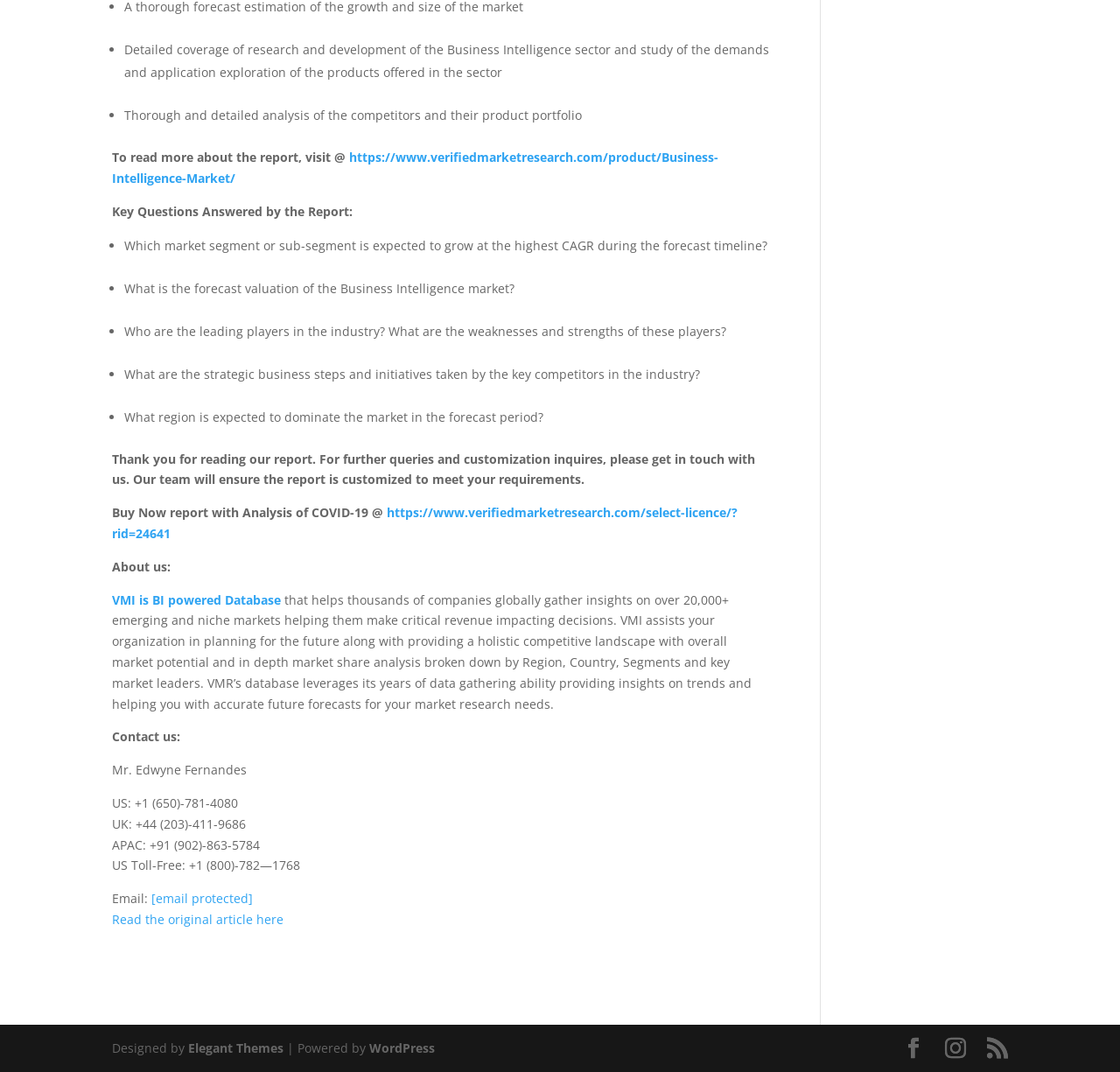Could you indicate the bounding box coordinates of the region to click in order to complete this instruction: "Check the original article".

[0.1, 0.85, 0.253, 0.865]